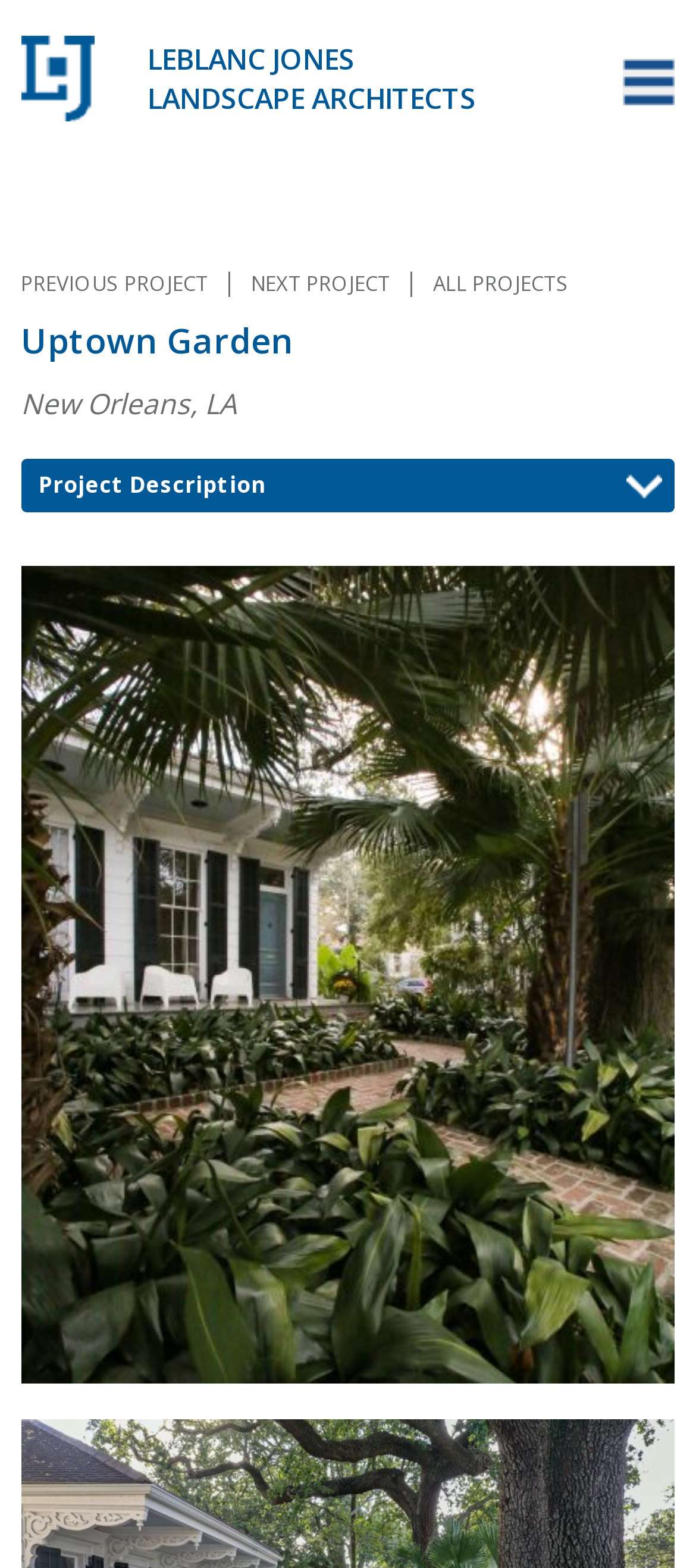Please find and generate the text of the main heading on the webpage.

LEBLANC JONES LANDSCAPE ARCHITECTS